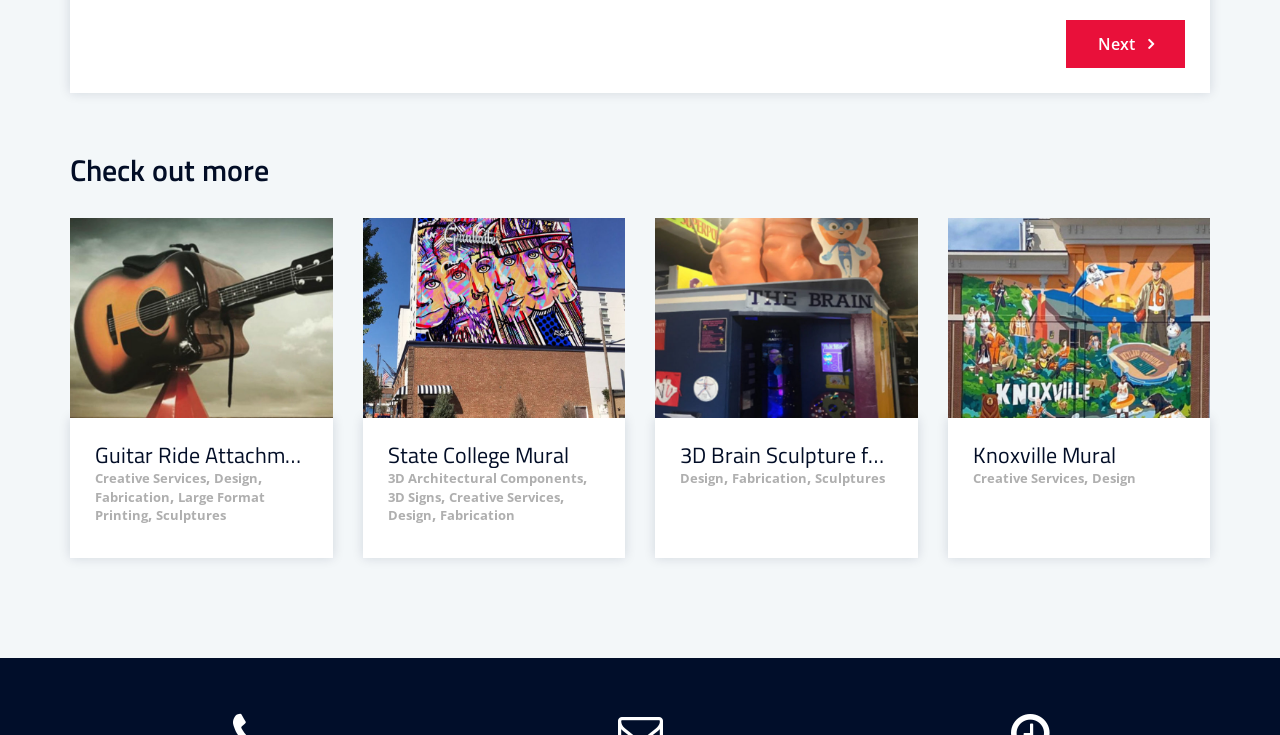What is the common theme among the articles?
Please answer the question with as much detail as possible using the screenshot.

The common theme among the articles is 'Creative Services' as each article is related to a specific project or service offered by the company, such as design, fabrication, and sculptures.